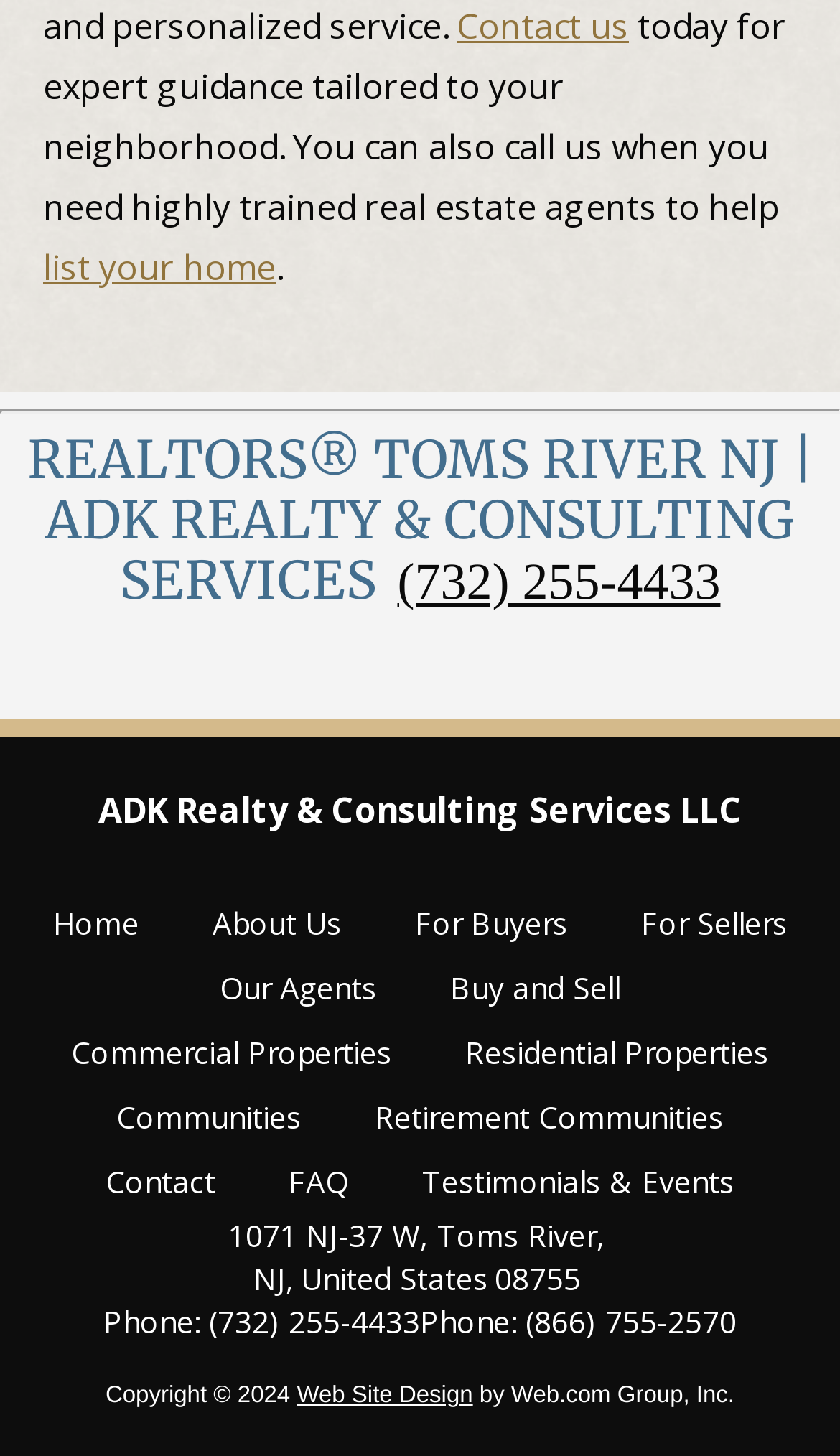What is the phone number of the realty company?
Please provide a single word or phrase as your answer based on the image.

(732) 255-4433